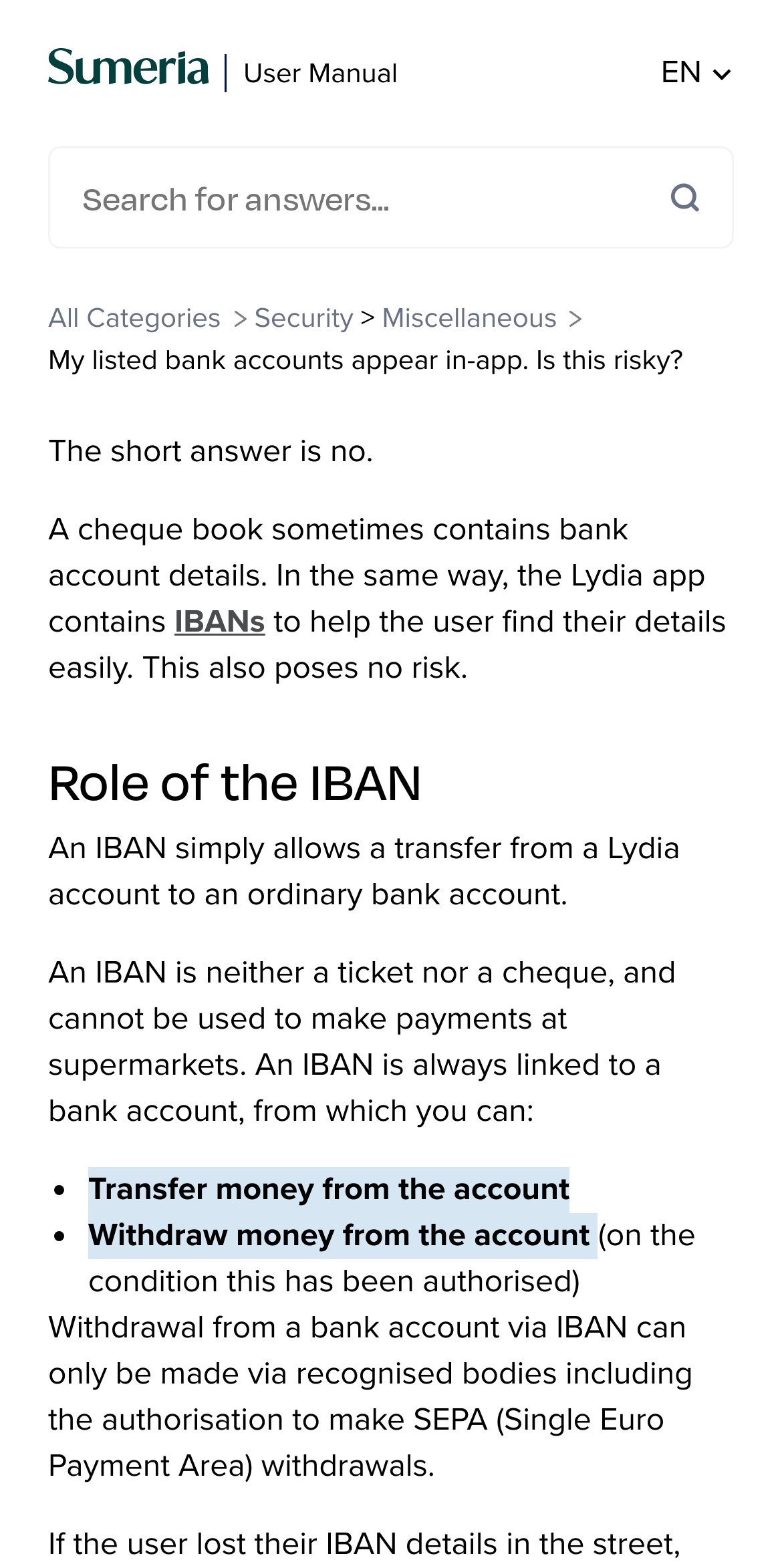Determine the coordinates of the bounding box for the clickable area needed to execute this instruction: "visit W.Langdon's page".

None